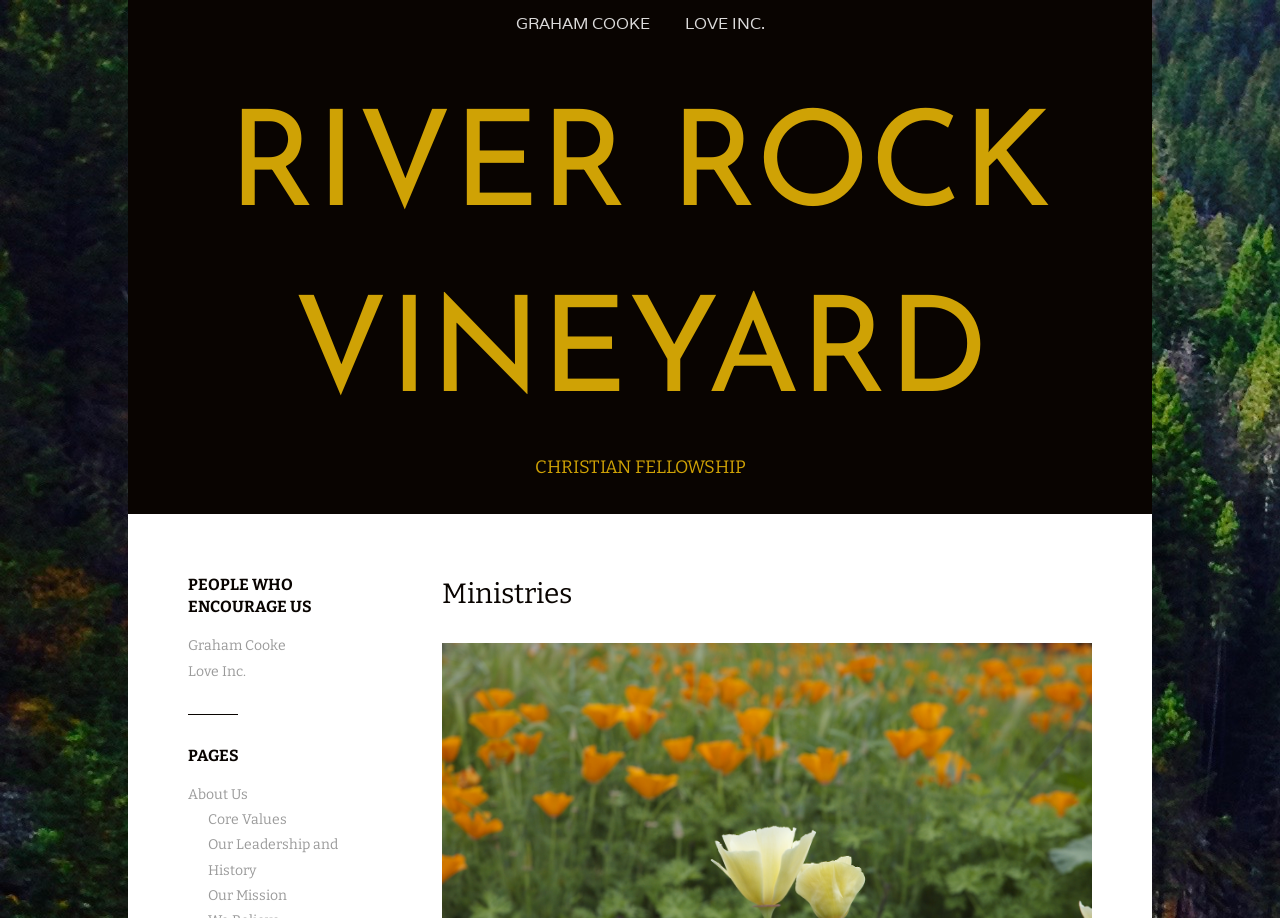Find the bounding box coordinates for the element that must be clicked to complete the instruction: "check Our Mission". The coordinates should be four float numbers between 0 and 1, indicated as [left, top, right, bottom].

[0.162, 0.966, 0.224, 0.985]